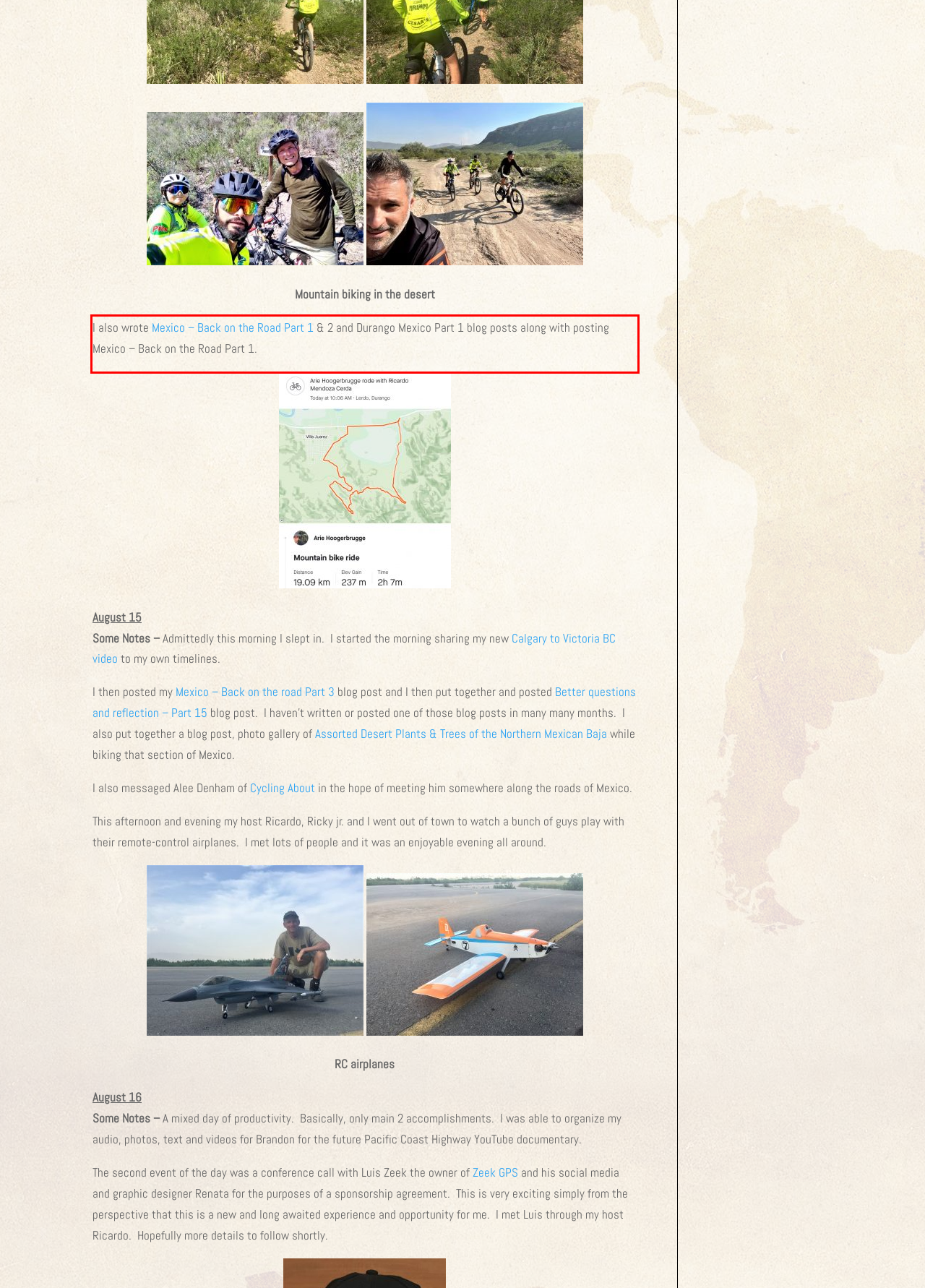Given a screenshot of a webpage, identify the red bounding box and perform OCR to recognize the text within that box.

I also wrote Mexico – Back on the Road Part 1 & 2 and Durango Mexico Part 1 blog posts along with posting Mexico – Back on the Road Part 1.